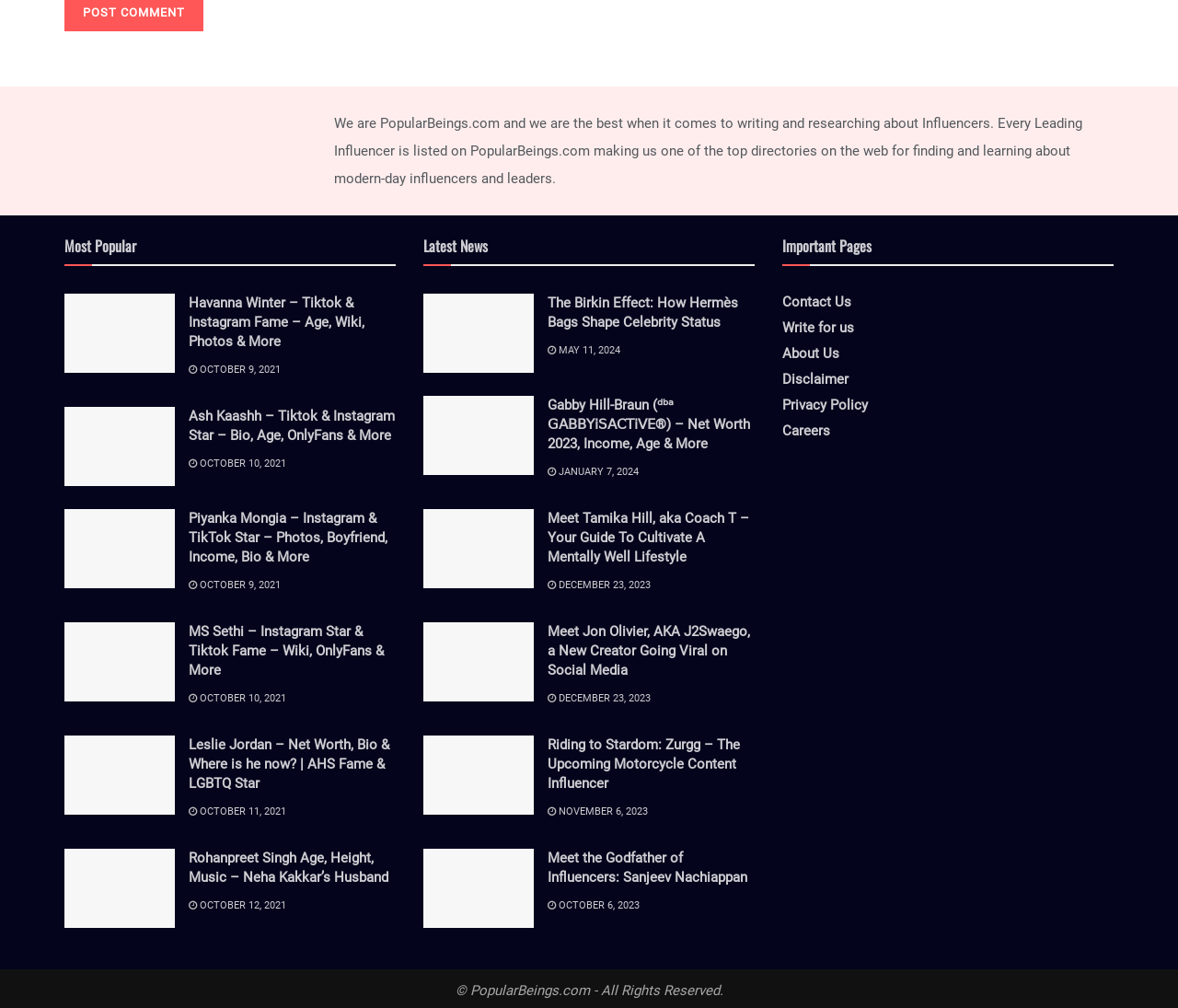Can you give a detailed response to the following question using the information from the image? What type of content is featured on this webpage?

The webpage features a series of articles and profiles about different influencers, including their names, photos, and brief descriptions of their online presence and achievements.